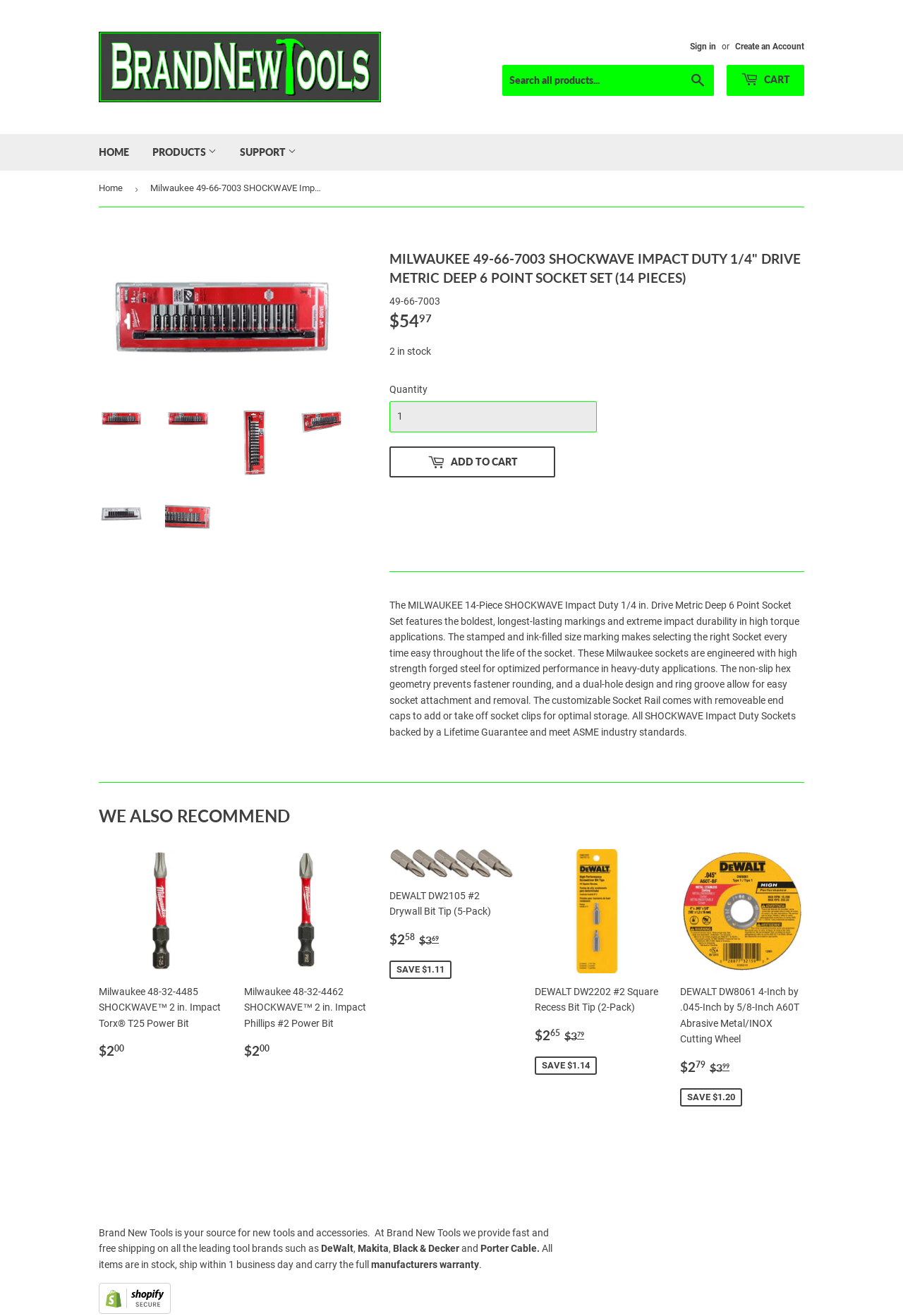What is the guarantee for the SHOCKWAVE Impact Duty Sockets? Using the information from the screenshot, answer with a single word or phrase.

Lifetime Guarantee